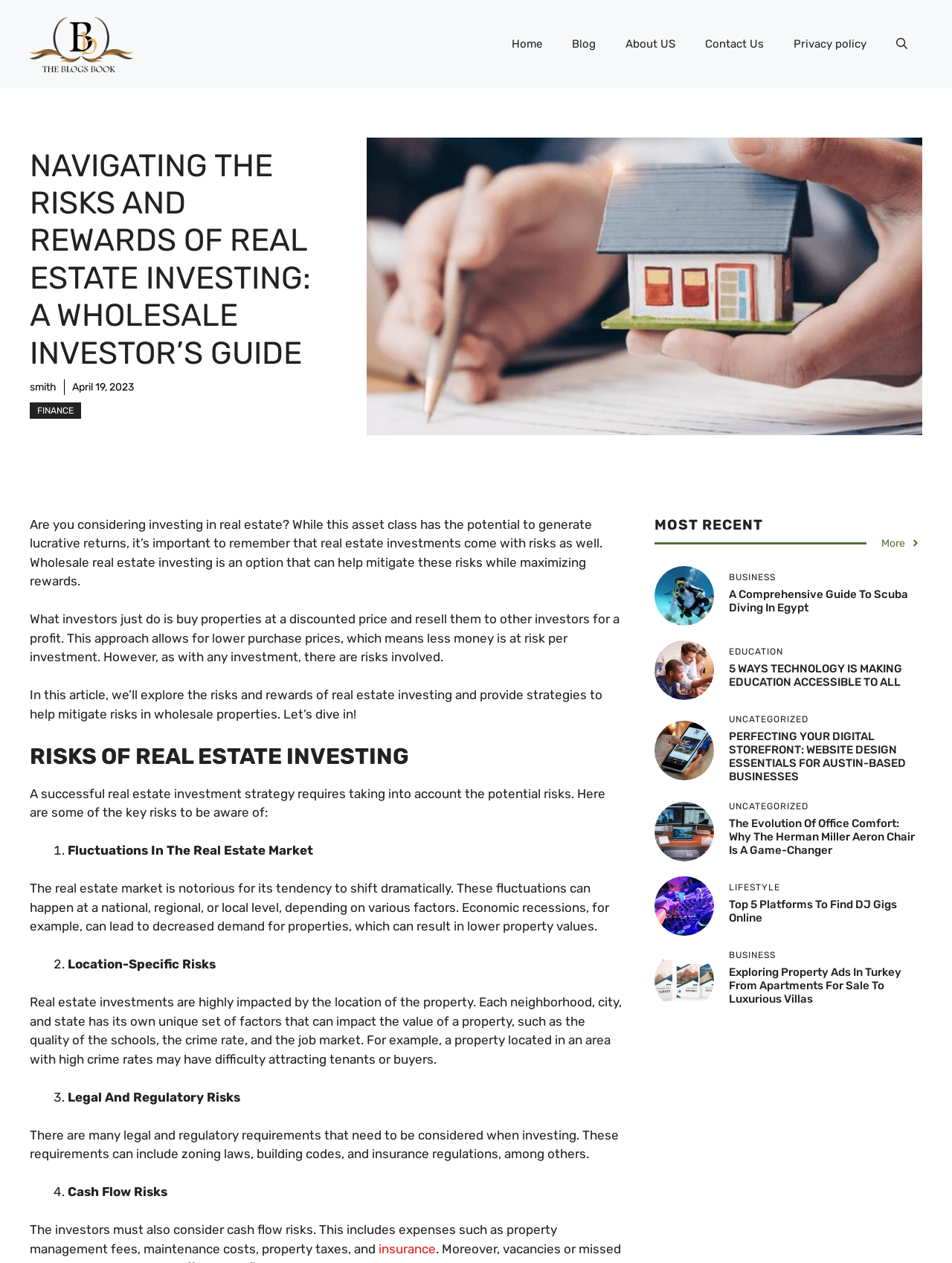Find the bounding box coordinates of the area that needs to be clicked in order to achieve the following instruction: "Click the 'Home' link". The coordinates should be specified as four float numbers between 0 and 1, i.e., [left, top, right, bottom].

[0.522, 0.017, 0.585, 0.052]